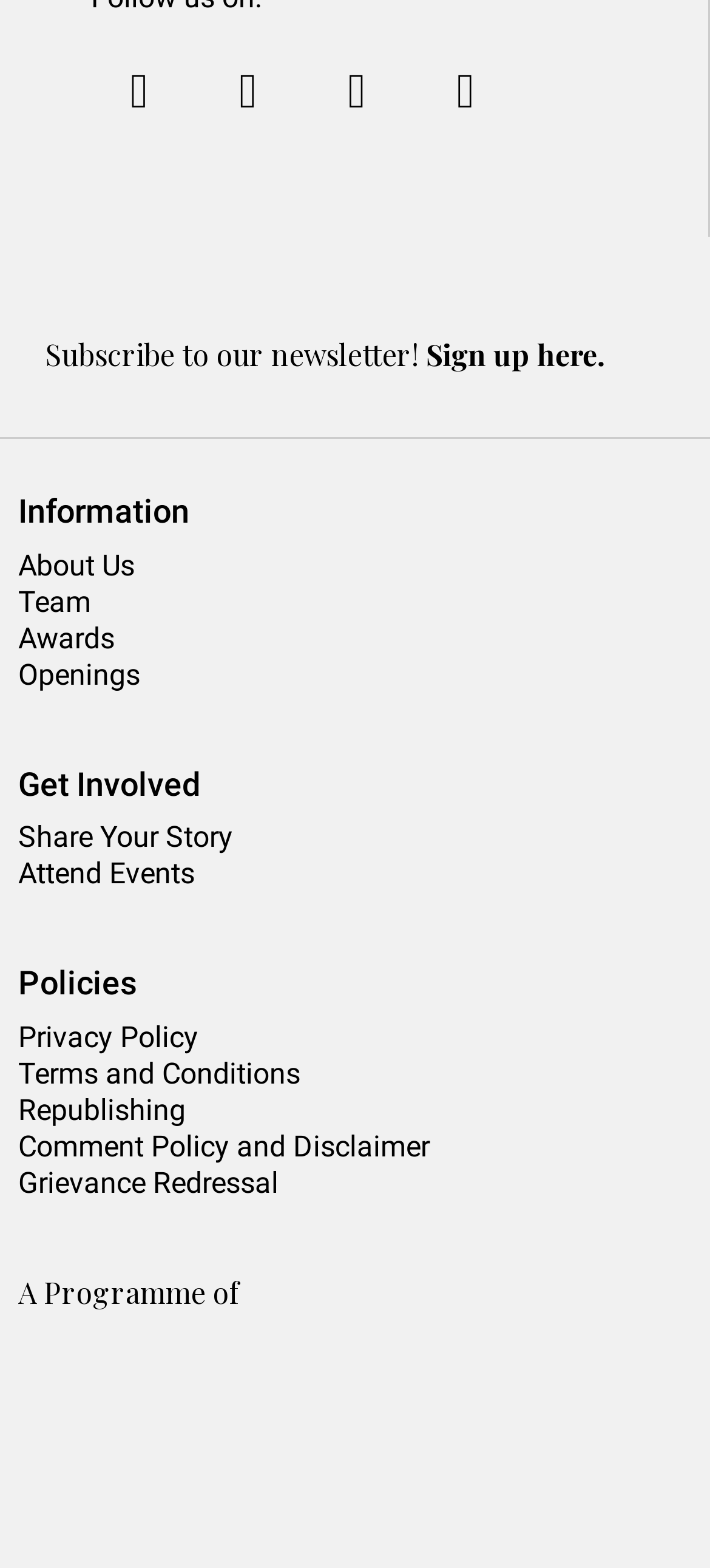Please find and report the bounding box coordinates of the element to click in order to perform the following action: "Subscribe to our newsletter". The coordinates should be expressed as four float numbers between 0 and 1, in the format [left, top, right, bottom].

[0.064, 0.213, 0.6, 0.238]